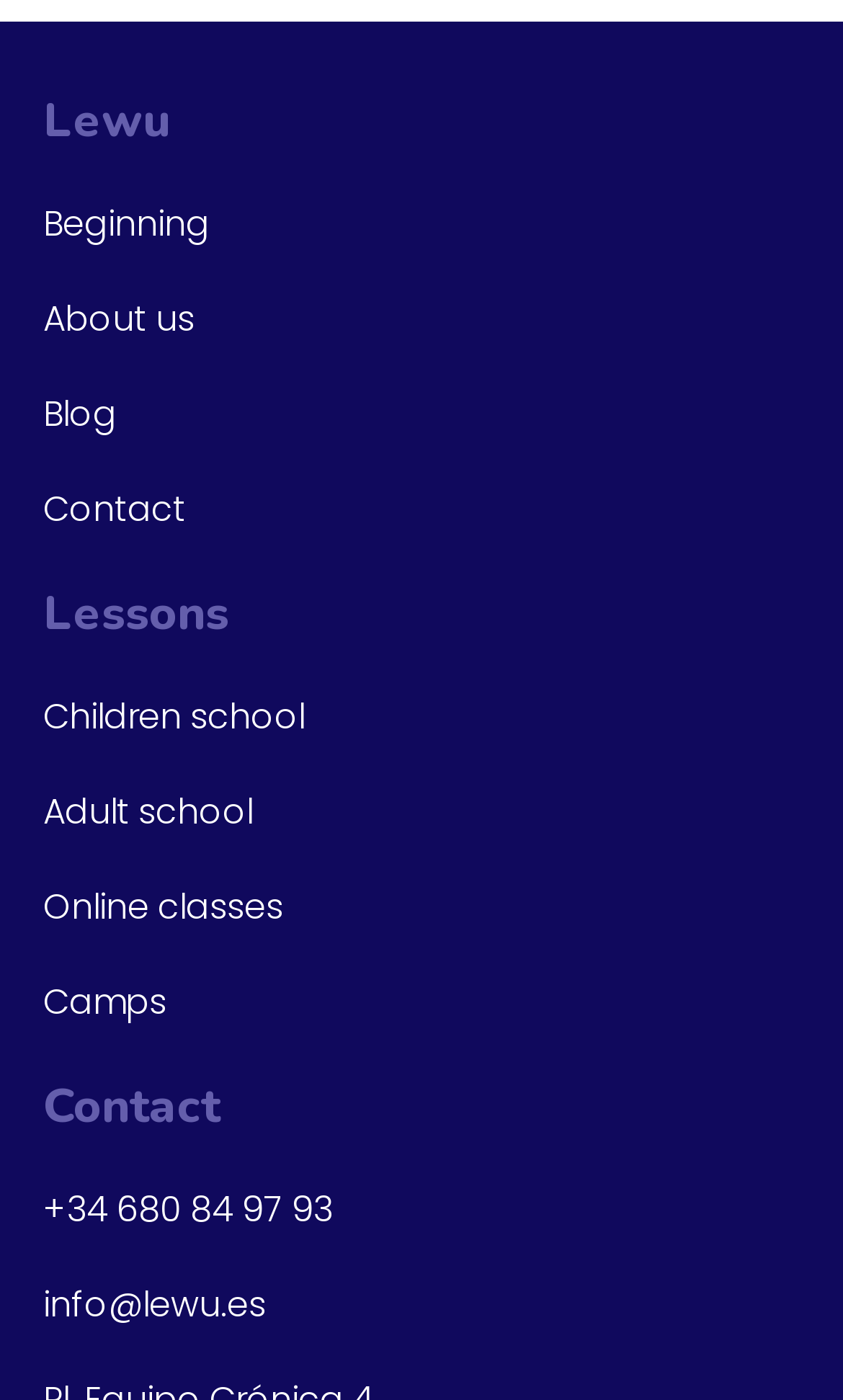Please find the bounding box coordinates of the element's region to be clicked to carry out this instruction: "view online classes".

[0.051, 0.629, 0.949, 0.666]